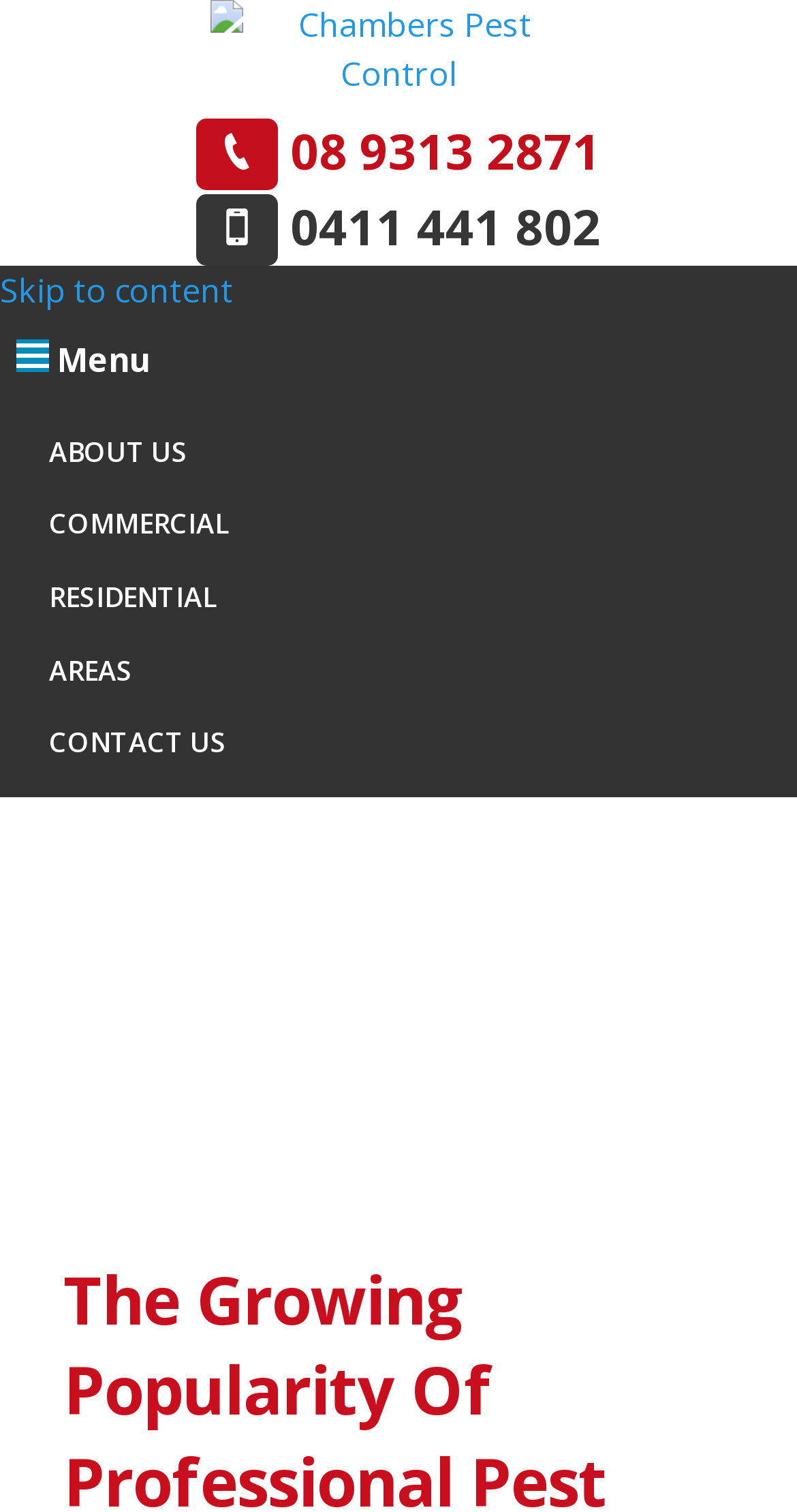Pinpoint the bounding box coordinates of the area that must be clicked to complete this instruction: "Click CONTACT US link".

[0.021, 0.468, 0.979, 0.516]